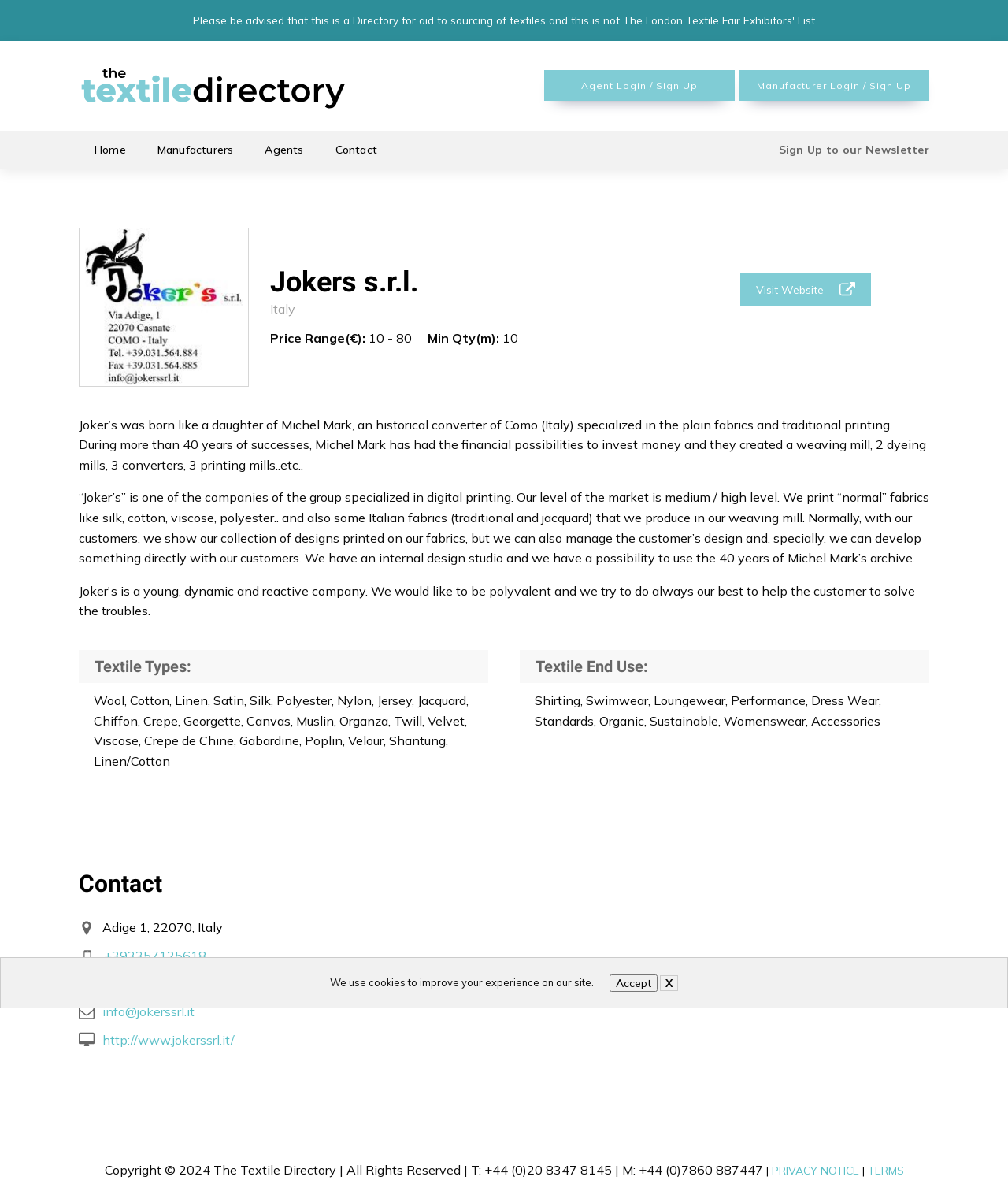Could you find the bounding box coordinates of the clickable area to complete this instruction: "Open the 'MUSIC' menu"?

None